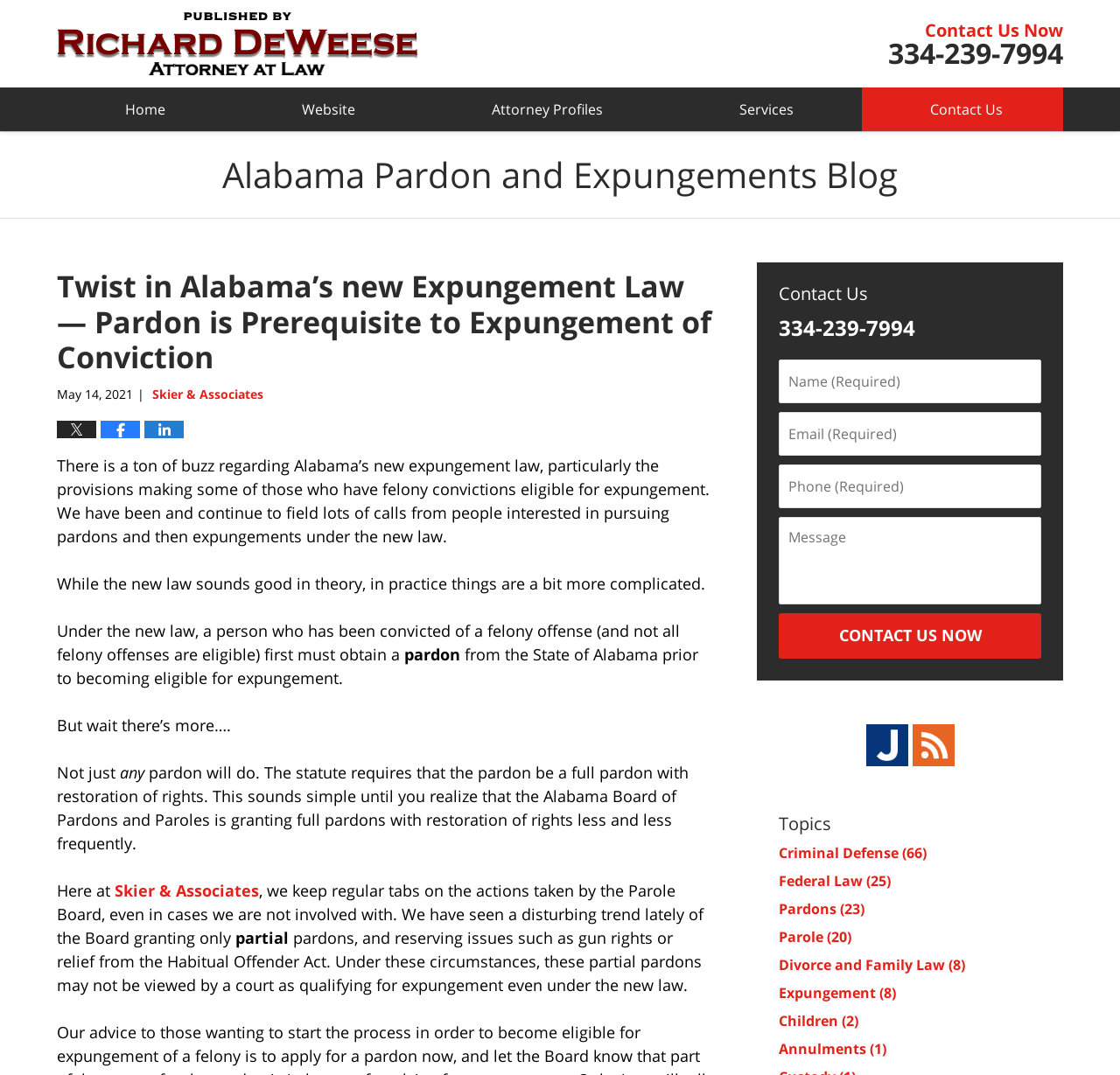How many types of law are listed as topics?
Look at the image and provide a short answer using one word or a phrase.

8